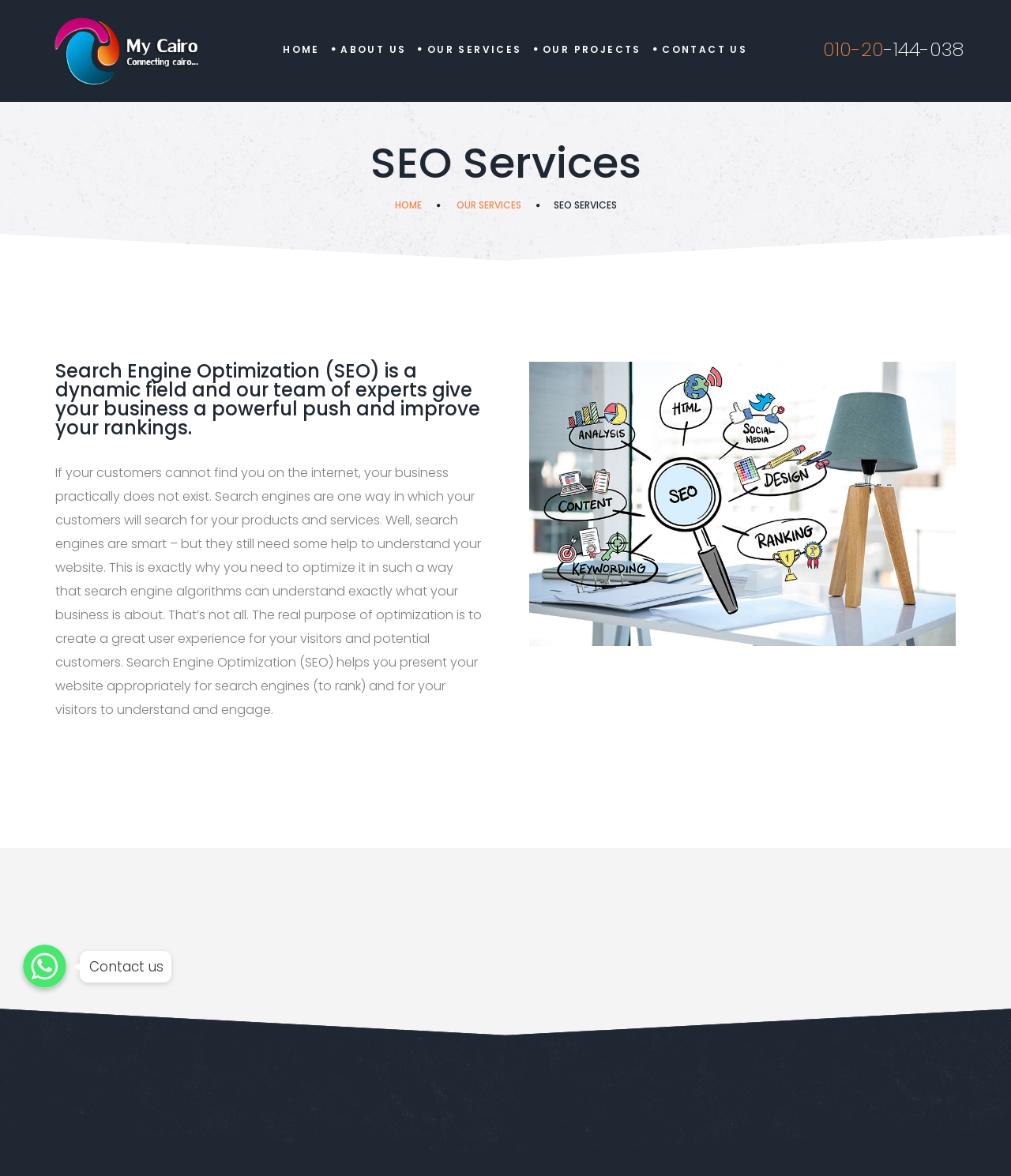Using the information in the image, give a comprehensive answer to the question: 
What is the company's phone number?

The company's phone number is displayed at the top of the webpage, which is 010-20-144-038.